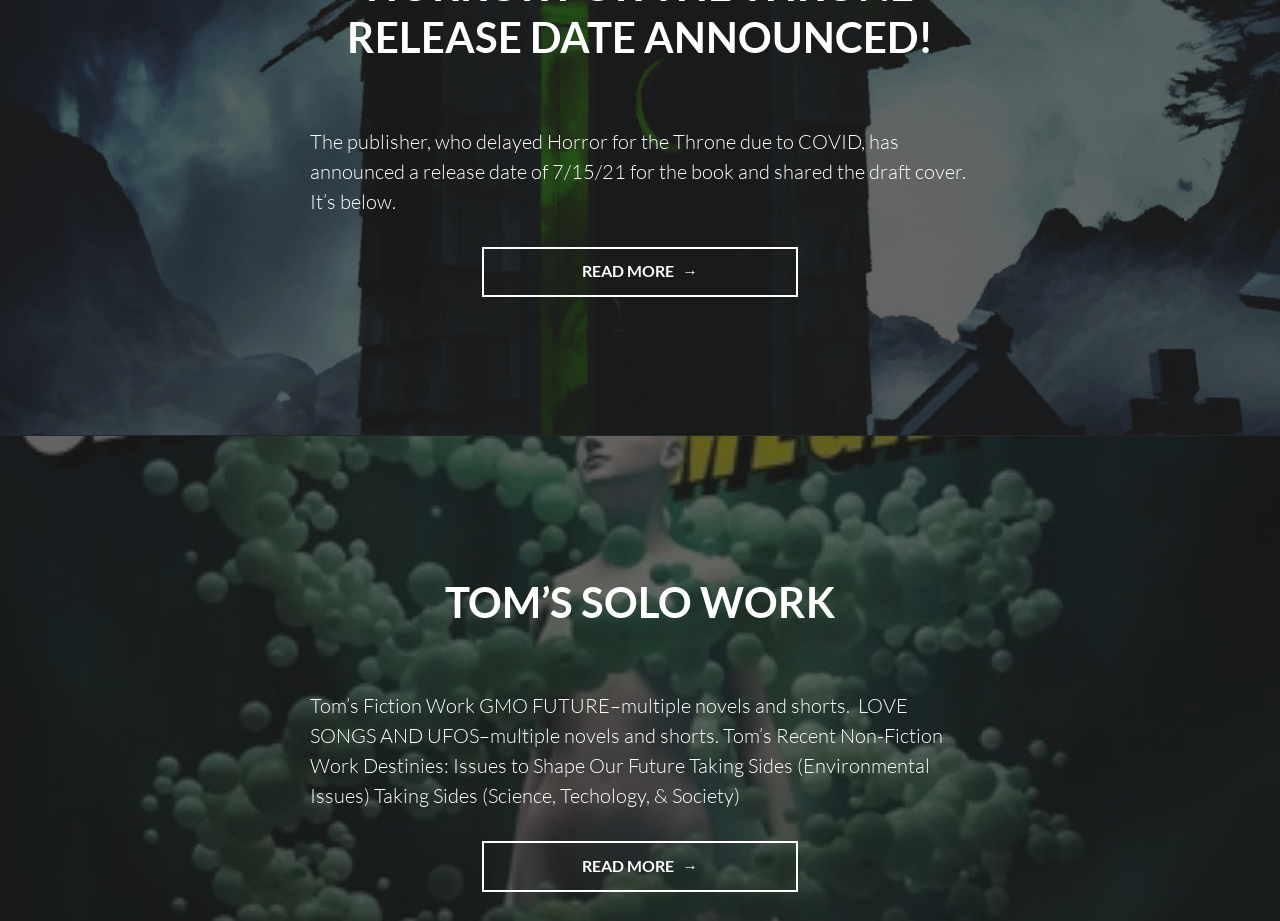Given the element description Read More Tom’s Solo Work, predict the bounding box coordinates for the UI element in the webpage screenshot. The format should be (top-left x, top-left y, bottom-right x, bottom-right y), and the values should be between 0 and 1.

[0.376, 0.913, 0.624, 0.968]